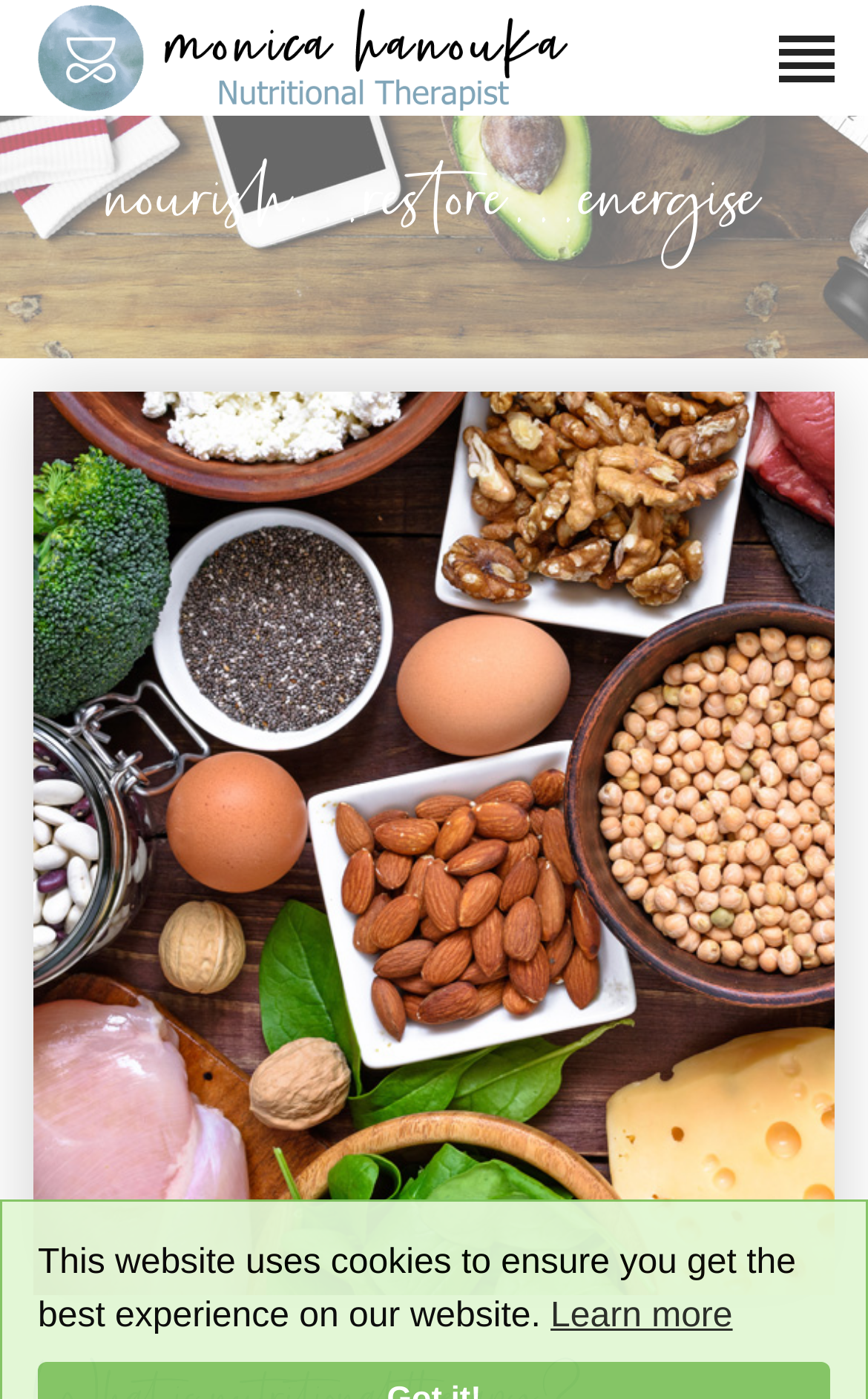Provide the bounding box coordinates of the HTML element this sentence describes: "Learn more". The bounding box coordinates consist of four float numbers between 0 and 1, i.e., [left, top, right, bottom].

[0.634, 0.922, 0.844, 0.96]